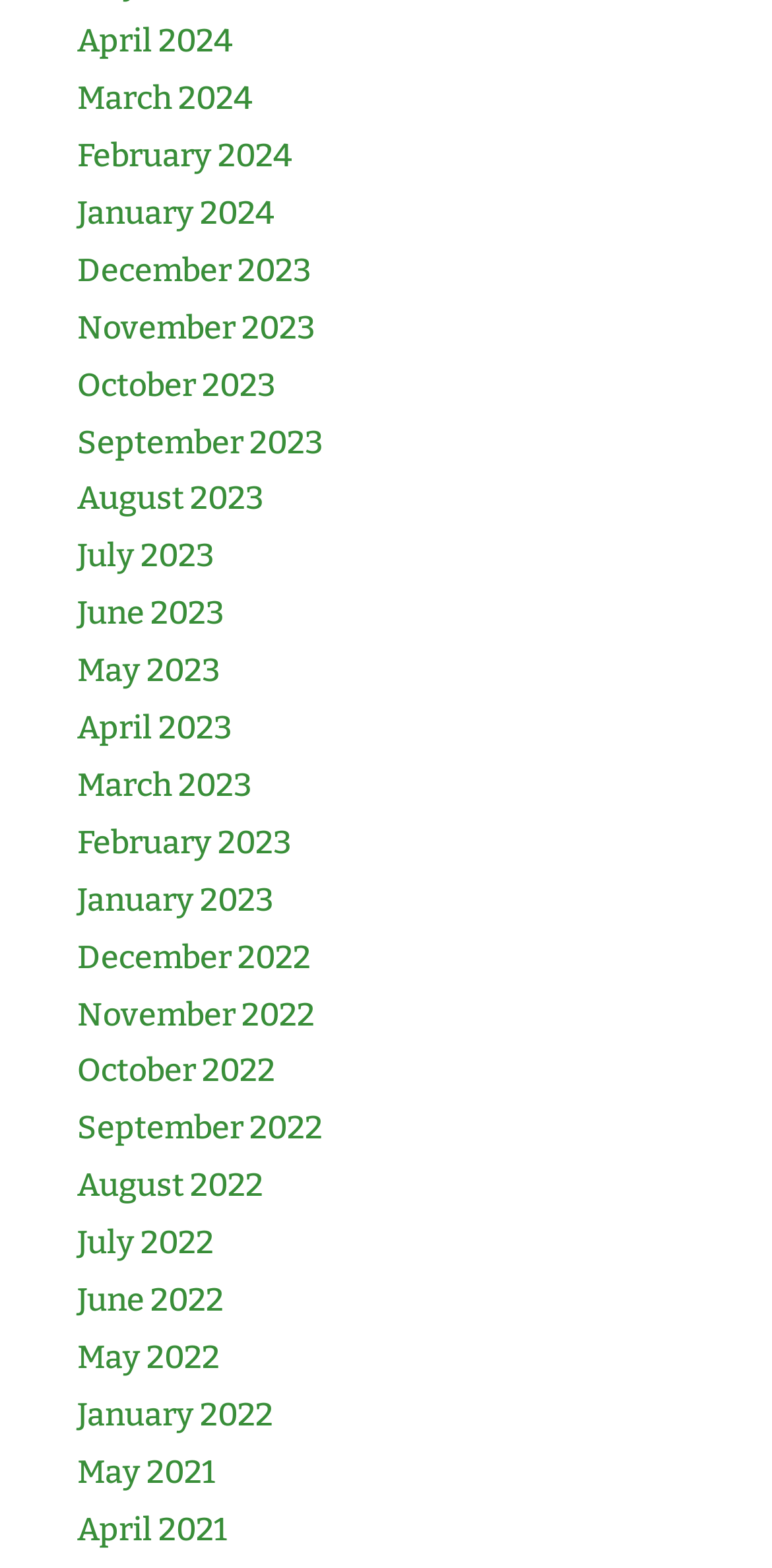Answer this question using a single word or a brief phrase:
How many months are listed in 2023?

12